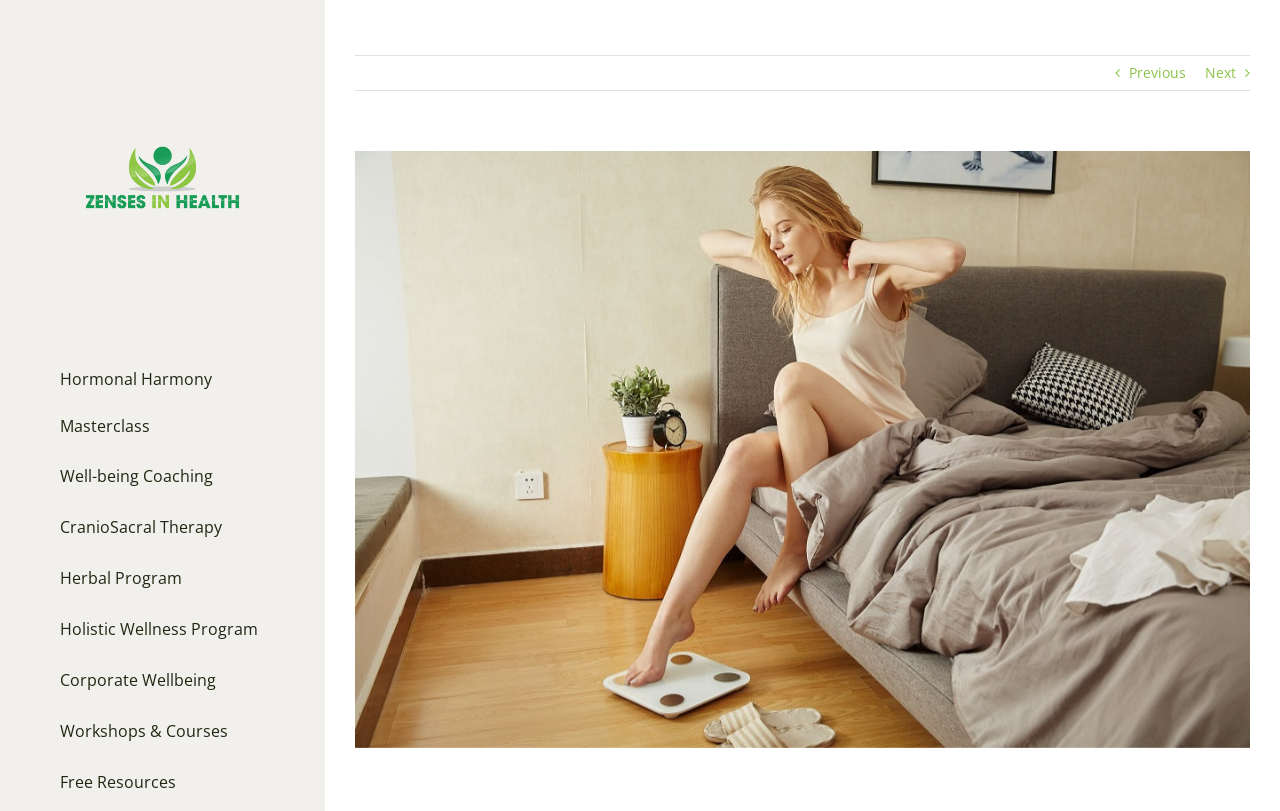Give a complete and precise description of the webpage's appearance.

The webpage is about weight management and health, with a focus on various diet approaches. At the top left corner, there is a logo of "Zenses in Health" which is also a clickable link. Below the logo, there are several links to different services offered, including "Hormonal Harmony Masterclass", "Well-being Coaching", "CranioSacral Therapy", "Herbal Program", "Holistic Wellness Program", "Corporate Wellbeing", "Workshops & Courses", and "Free Resources". These links are stacked vertically, taking up the left side of the page.

On the right side of the page, there are navigation links, including "Previous" and "Next" buttons, which are positioned near the top. Below these buttons, there is a large image that takes up most of the right side of the page. The image has a link to "View Larger Image" at the bottom right corner.

The overall content of the page seems to be related to health and wellness, with a focus on different approaches to weight management and overall well-being.